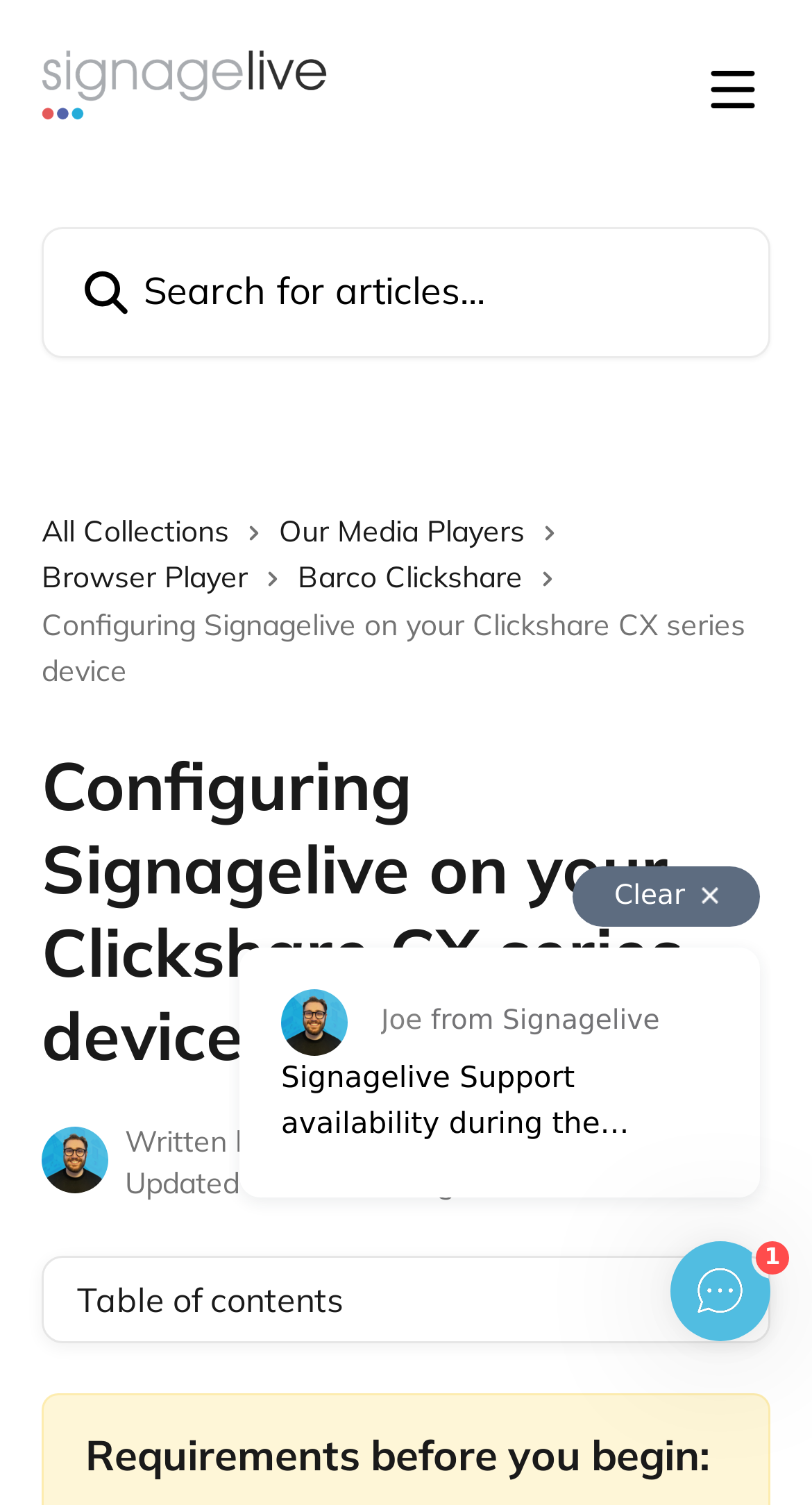Create a full and detailed caption for the entire webpage.

This webpage is a help center article titled "Configuring Signagelive on your Clickshare CX series device" from Signagelive Help Center. At the top, there is a header section that spans the entire width of the page, containing a logo of Signagelive Help Center on the left, a button to open a menu on the right, and a search bar in between. Below the header, there are four links to different collections, including "All Collections", "Our Media Players", "Browser Player", and "Barco Clickshare", each accompanied by a small icon.

The main content of the article starts with a heading that matches the title of the webpage. The article is written by Joe Turone, and the updated date is displayed below the author's name. On the right side of the article, there is a table of contents section with a small icon.

The article itself is divided into sections, with the first section titled "Requirements before you begin:". There are also two dialog boxes on the page, one for Intercom live chat message and another for Intercom live chat, but they are not currently active.

Overall, the webpage has a clean and organized structure, making it easy to navigate and find the desired information.